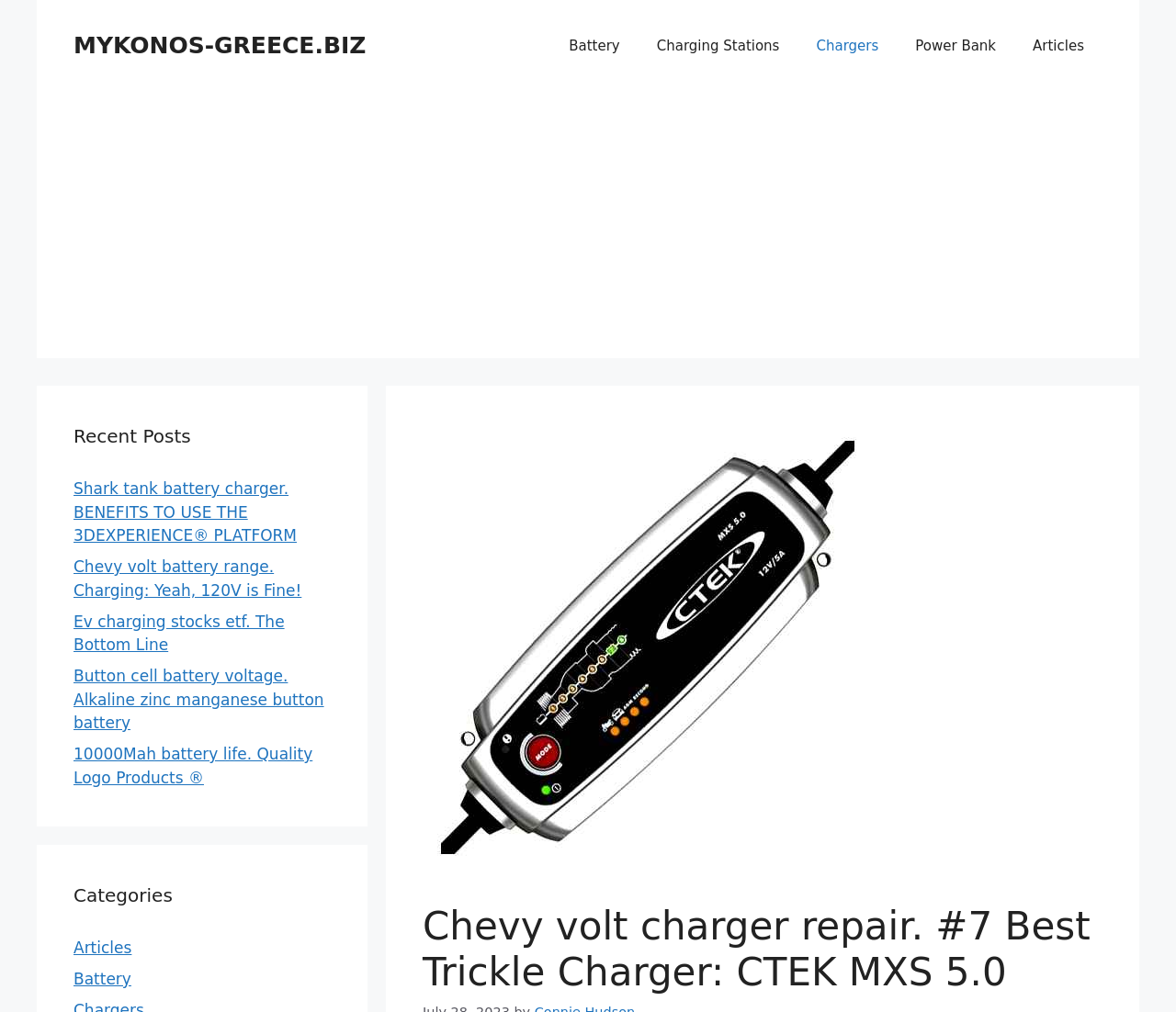Identify and extract the main heading of the webpage.

Chevy volt charger repair. #7 Best Trickle Charger: CTEK MXS 5.0